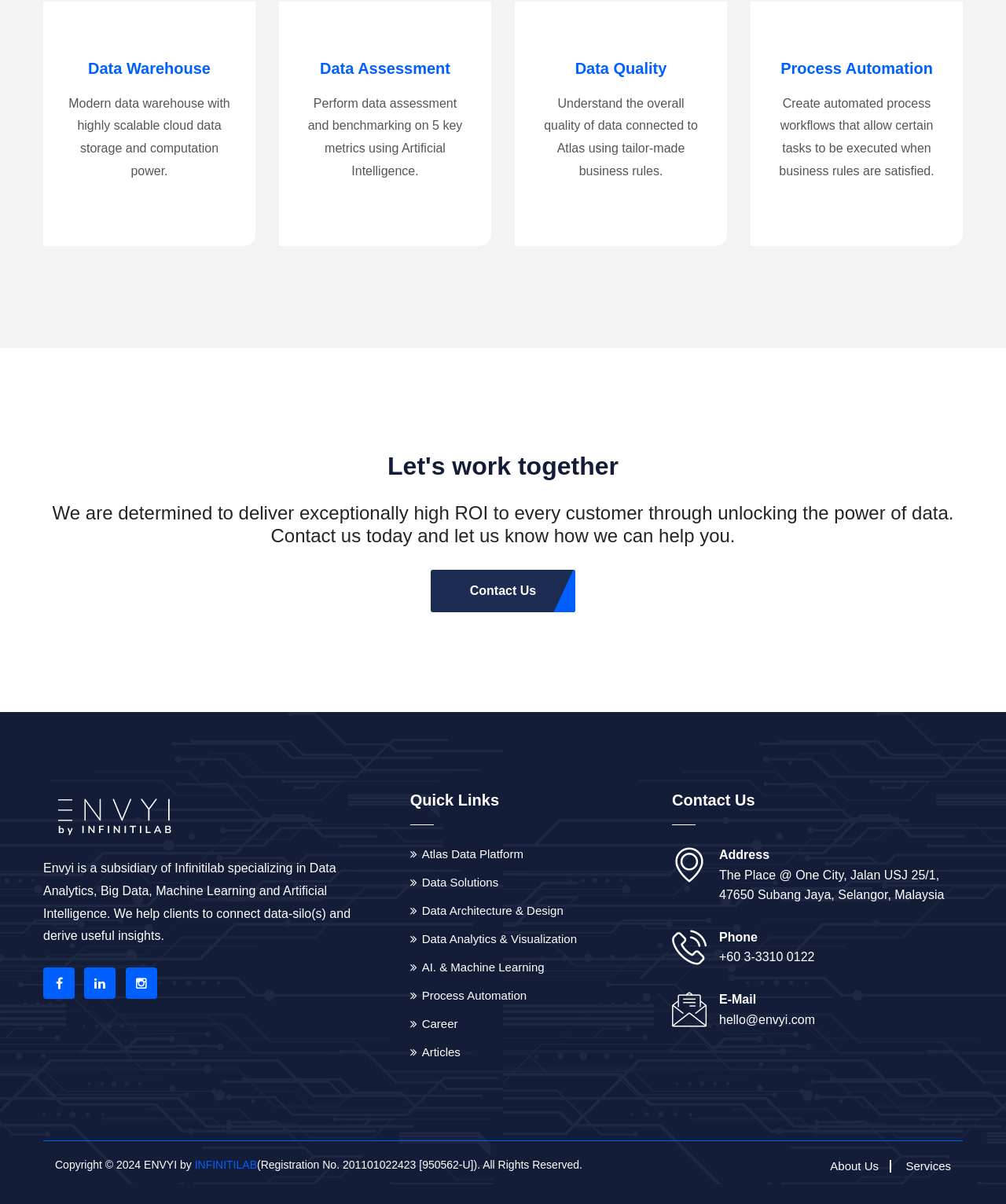Find the bounding box of the element with the following description: "Data Solutions". The coordinates must be four float numbers between 0 and 1, formatted as [left, top, right, bottom].

[0.408, 0.727, 0.495, 0.738]